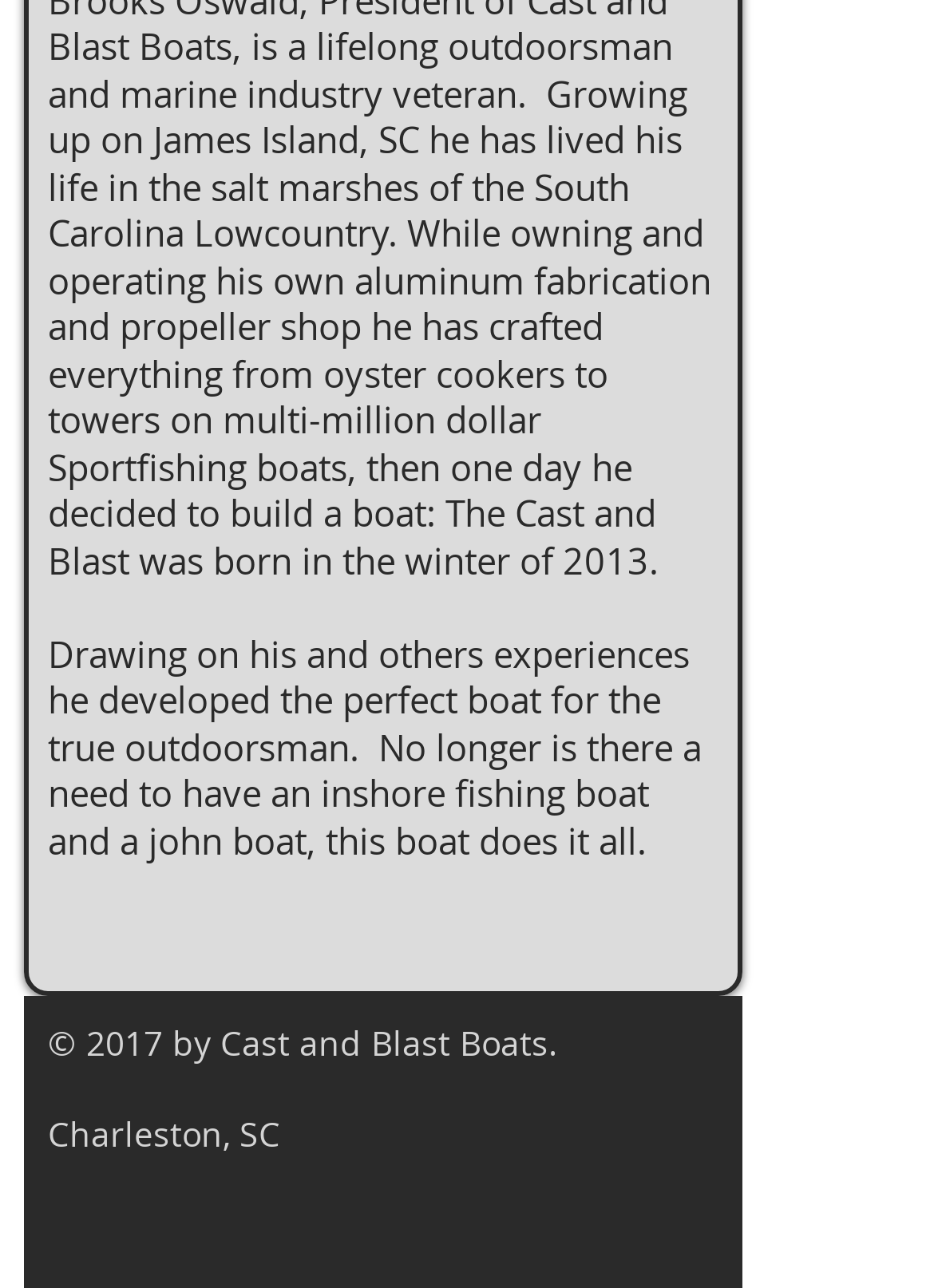Please provide a one-word or short phrase answer to the question:
What is the tone of the website?

Informative